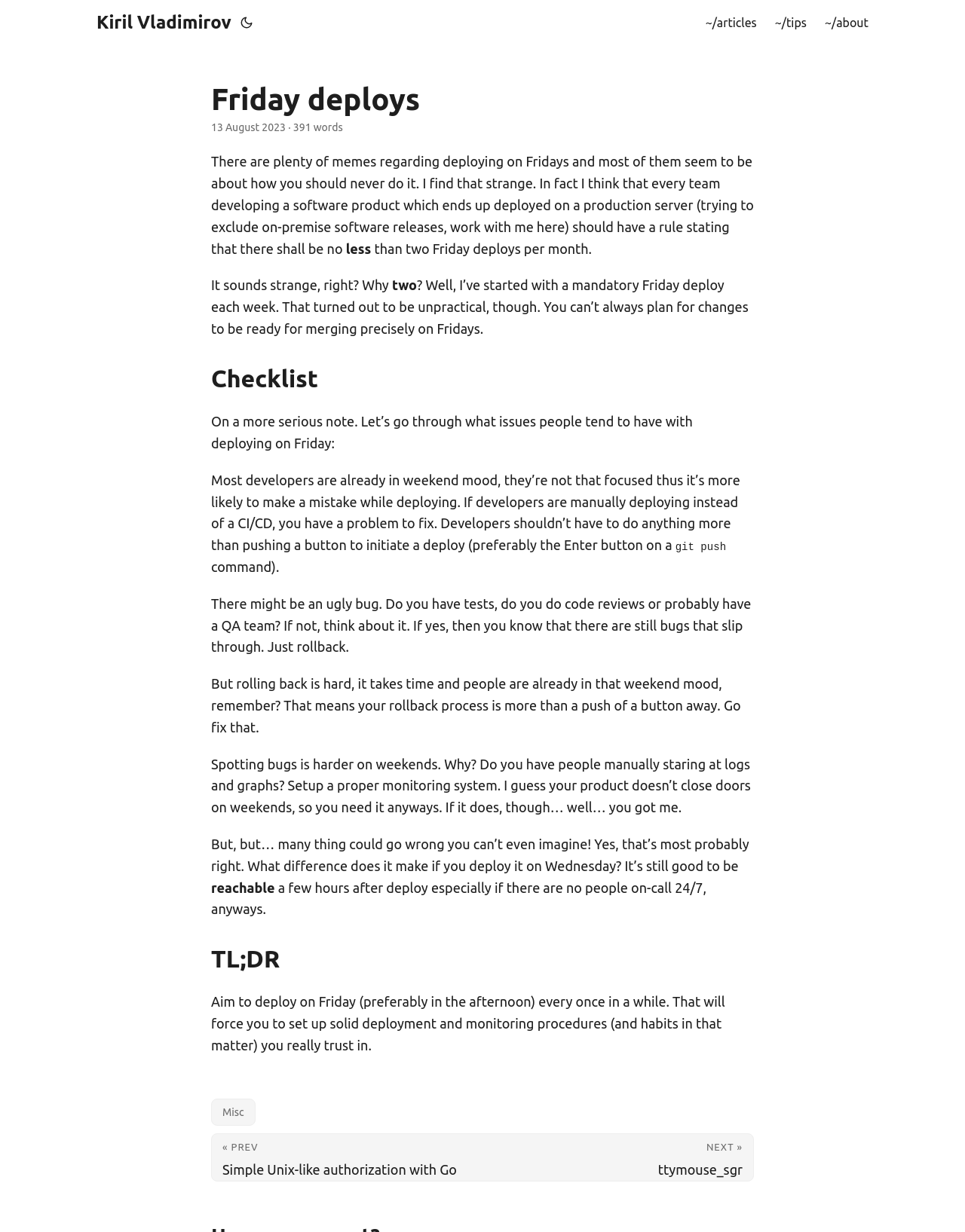Kindly provide the bounding box coordinates of the section you need to click on to fulfill the given instruction: "Go to the articles page".

[0.731, 0.0, 0.784, 0.037]